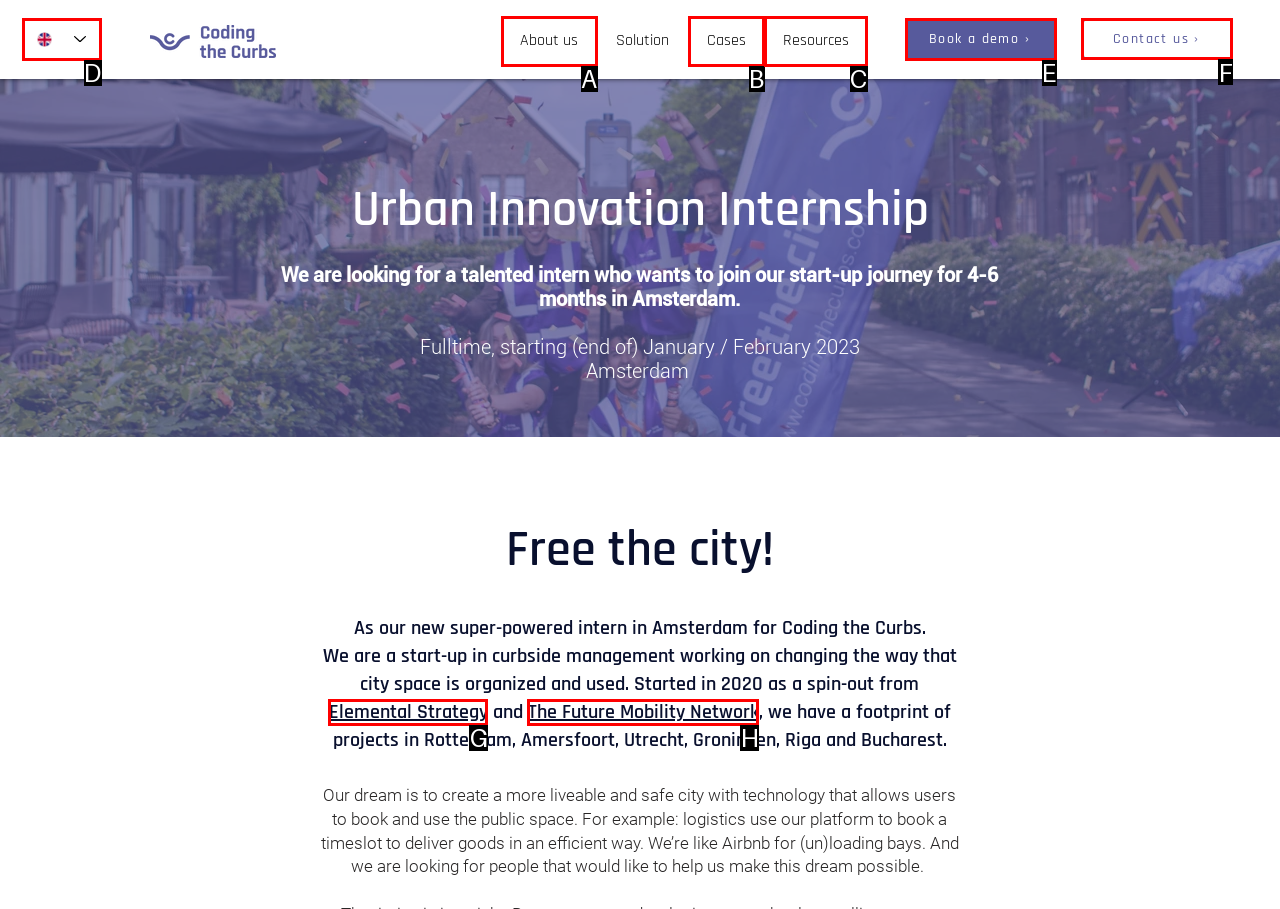Identify the correct option to click in order to complete this task: Contact us
Answer with the letter of the chosen option directly.

F